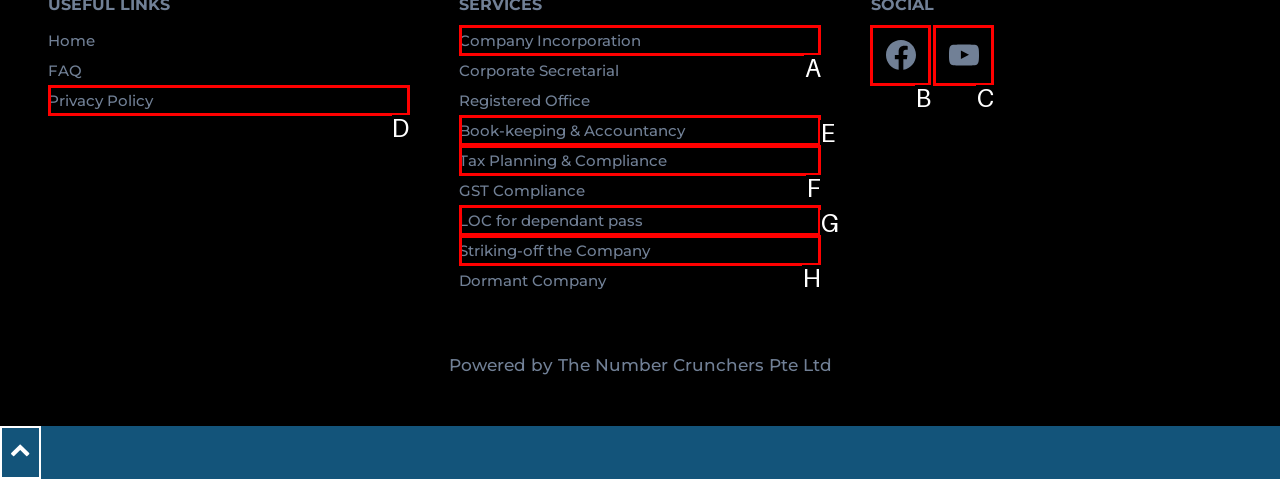Choose the option that best matches the description: aria-label="Facebook"
Indicate the letter of the matching option directly.

B